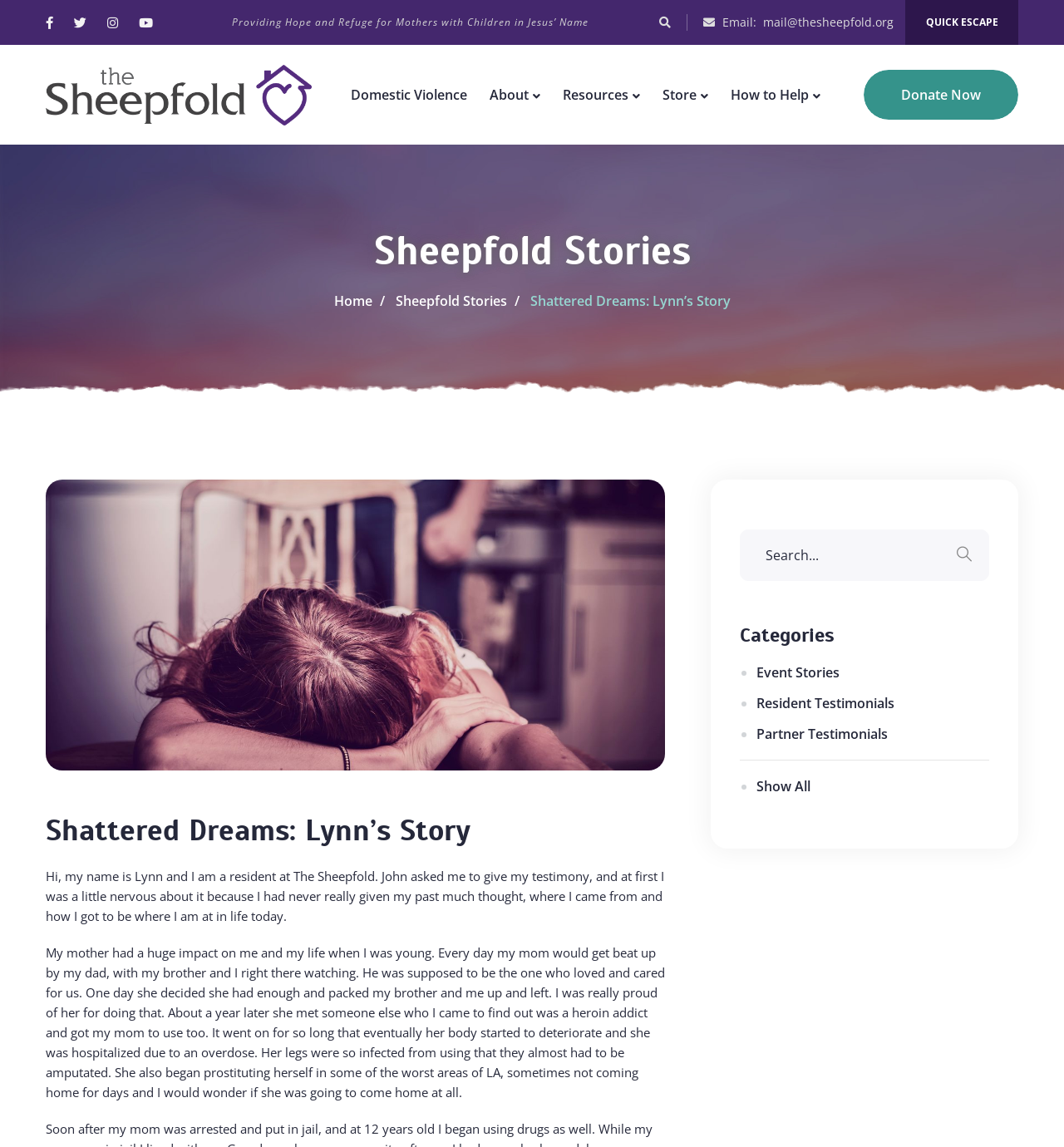What is the topic of the story on this webpage?
Please give a well-detailed answer to the question.

I found the answer by reading the heading and the text on the webpage. The heading 'Shattered Dreams: Lynn’s Story' and the text that follows suggest that the topic of the story is Lynn's personal experience and testimony.